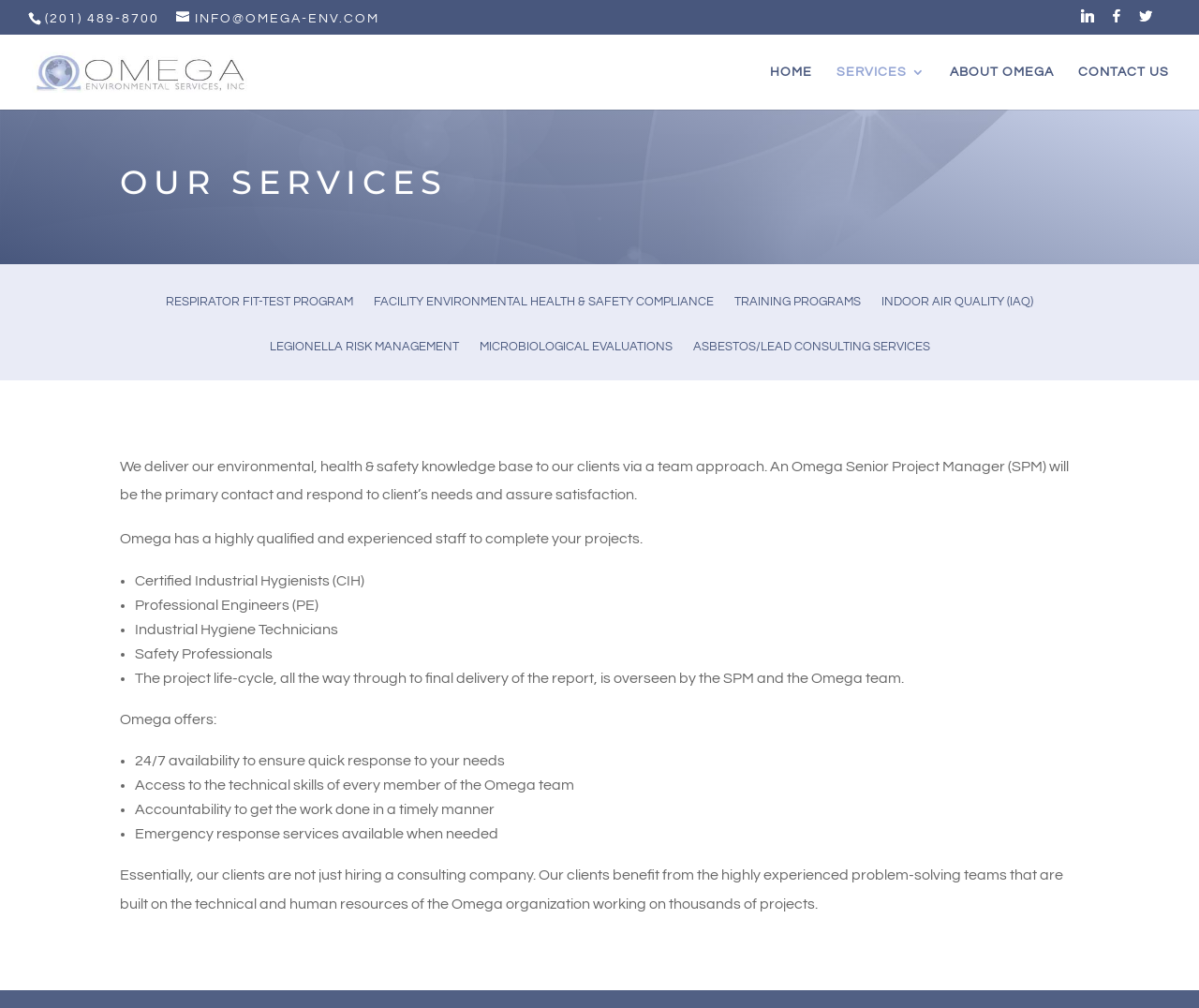Find the bounding box coordinates for the area you need to click to carry out the instruction: "Call the phone number". The coordinates should be four float numbers between 0 and 1, indicated as [left, top, right, bottom].

[0.023, 0.012, 0.143, 0.025]